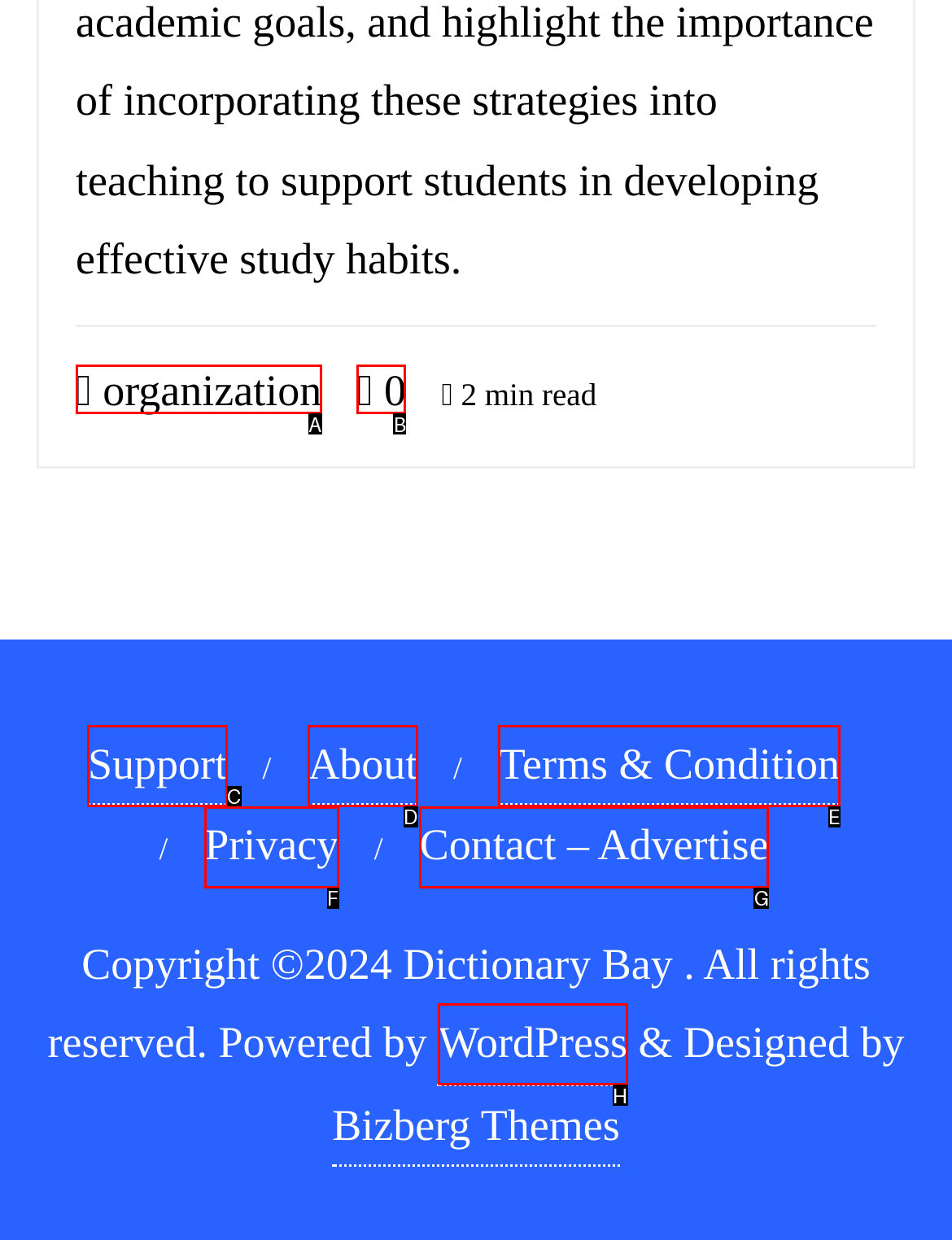Determine which option fits the element description: Terms & Condition
Answer with the option’s letter directly.

E